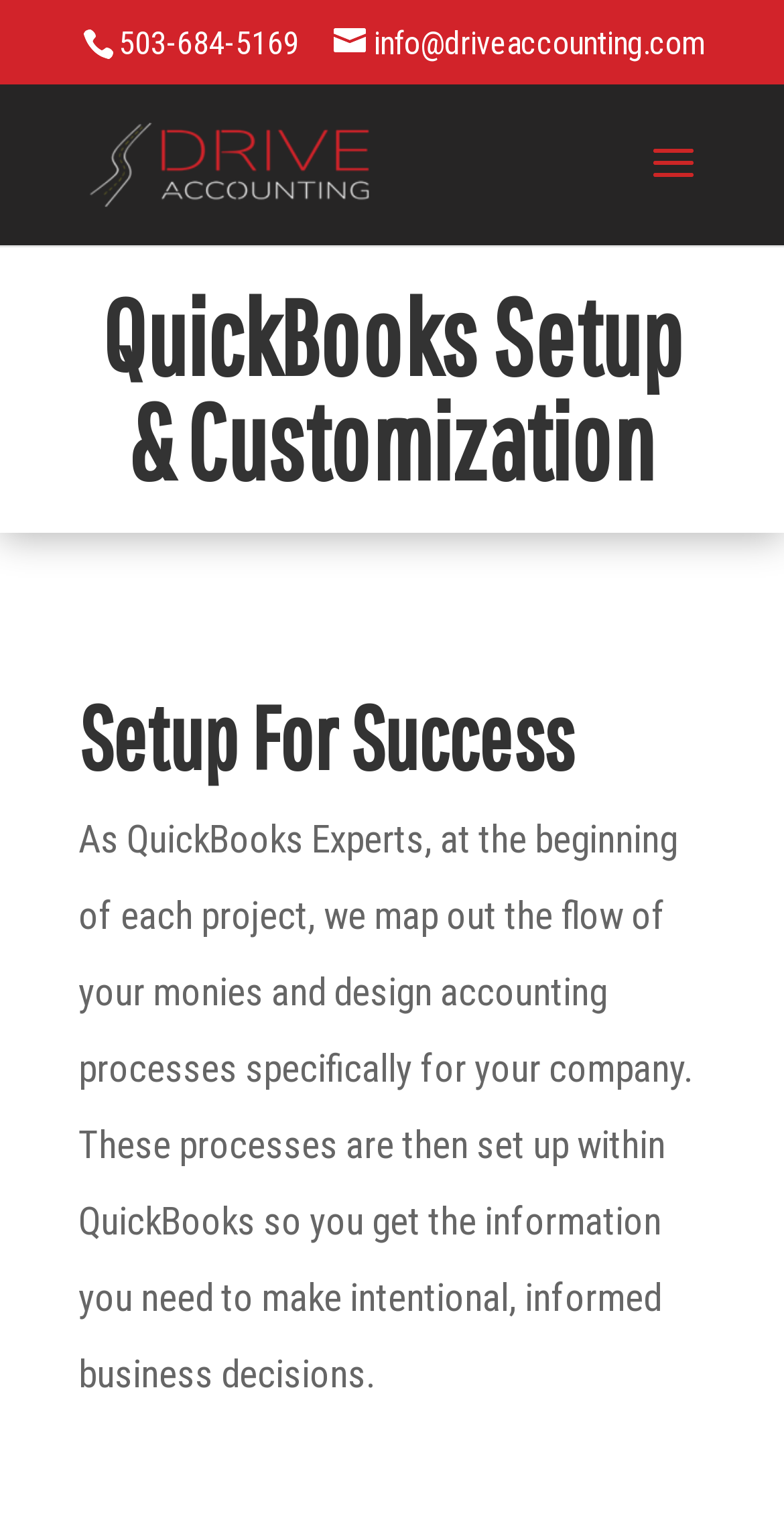Determine the bounding box coordinates for the HTML element mentioned in the following description: "Home". The coordinates should be a list of four floats ranging from 0 to 1, represented as [left, top, right, bottom].

None